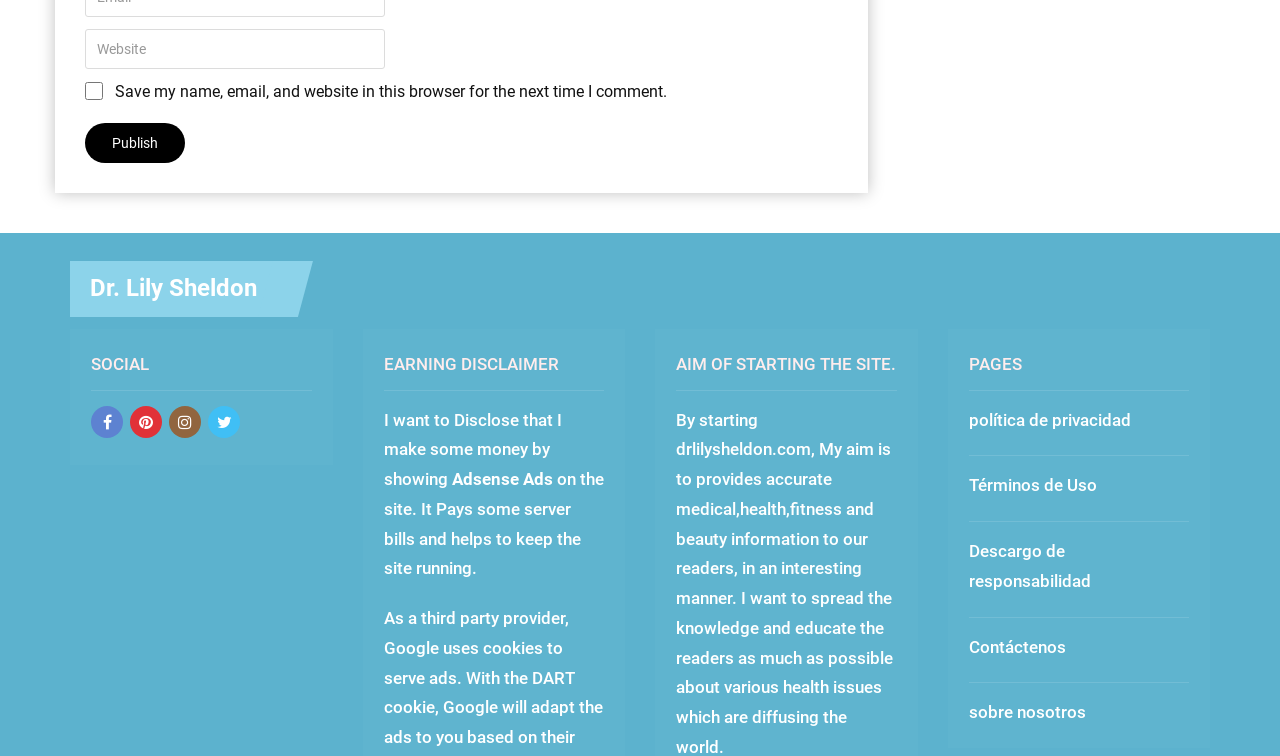Give a concise answer using one word or a phrase to the following question:
What is the name of the website owner?

Dr. Lily Sheldon